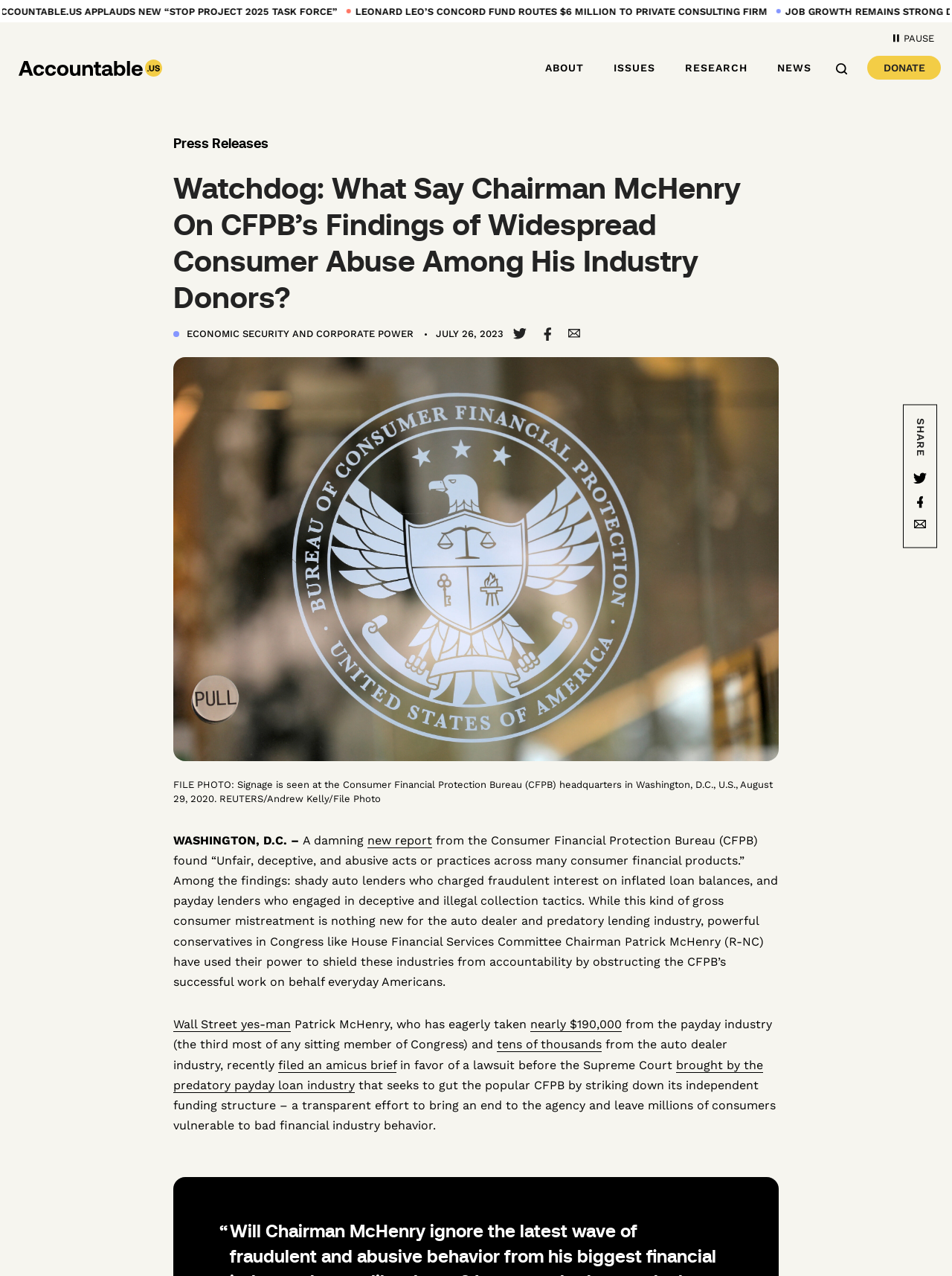Identify the coordinates of the bounding box for the element that must be clicked to accomplish the instruction: "Click the 'Search' button".

[0.877, 0.044, 0.901, 0.062]